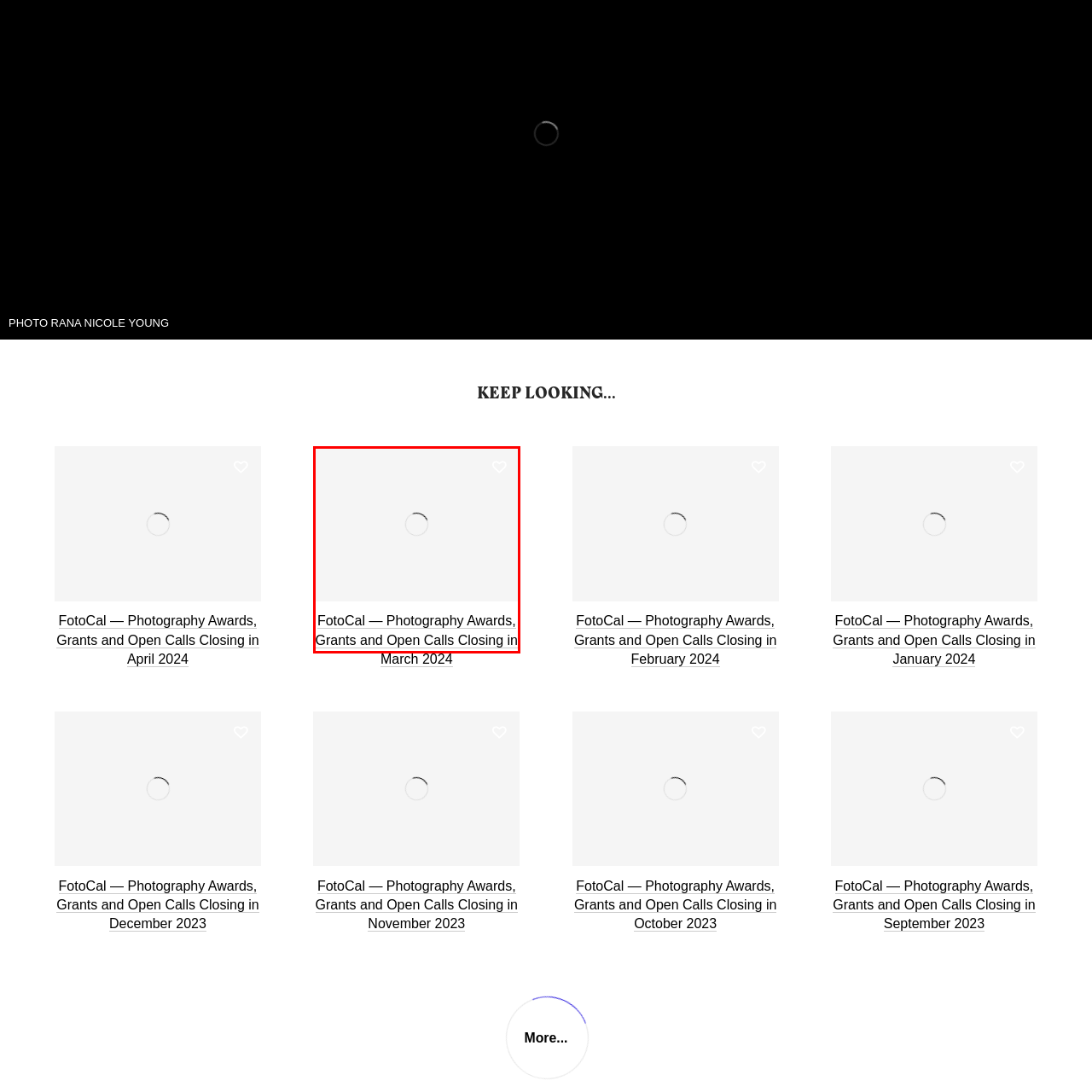What type of animation is present on the webpage?
Look closely at the part of the image outlined in red and give a one-word or short phrase answer.

Loading animation